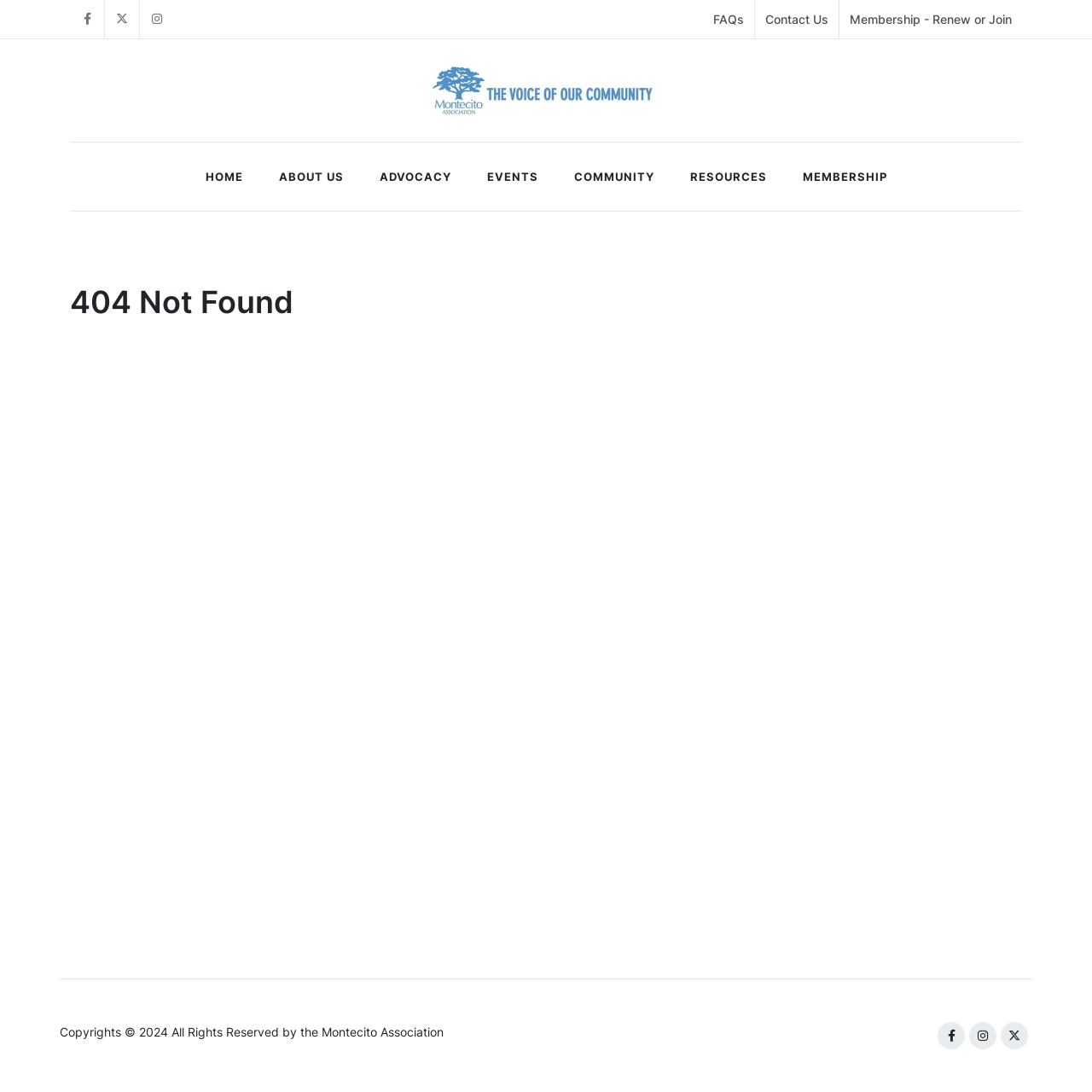What is the purpose of the 'Membership - Renew or Join' link?
Could you answer the question with a detailed and thorough explanation?

The purpose of the 'Membership - Renew or Join' link can be inferred from its text, which suggests that it is for users to renew or join their membership with the Montecito Association.